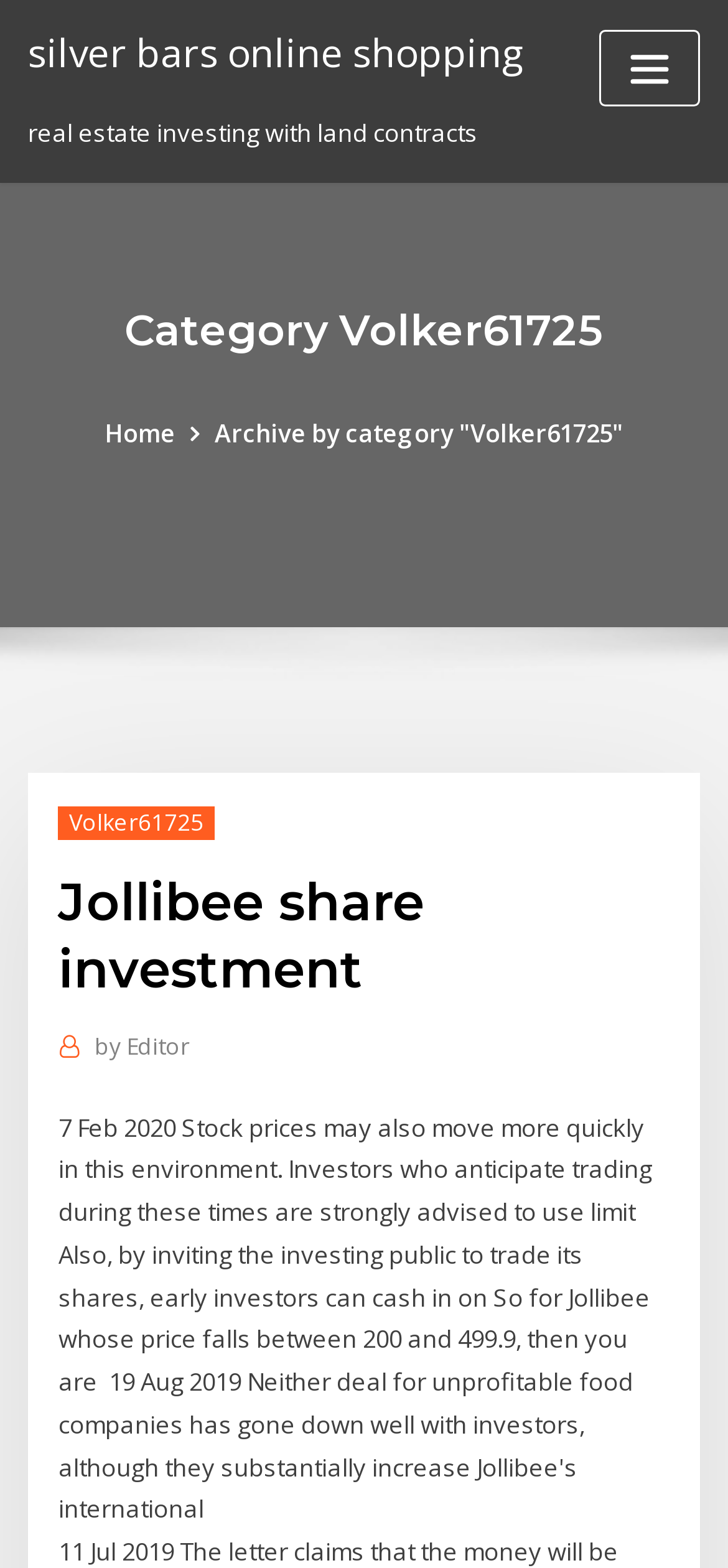Find the bounding box coordinates for the HTML element specified by: "Home".

[0.143, 0.265, 0.241, 0.287]